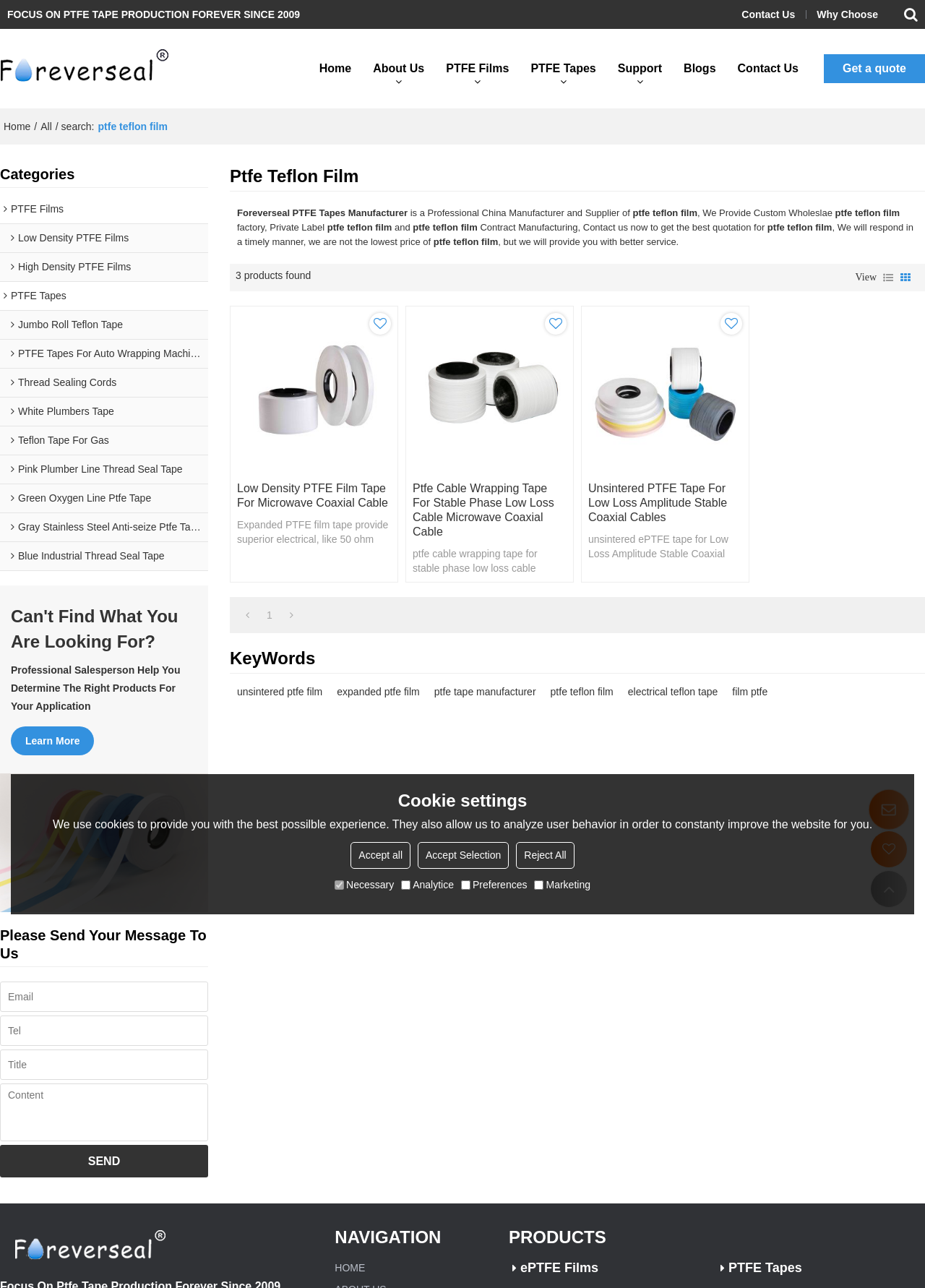How many products are found?
Analyze the screenshot and provide a detailed answer to the question.

I found the number of products by looking at the text '3 products found' located below the search bar, which indicates the number of products that match the search criteria.